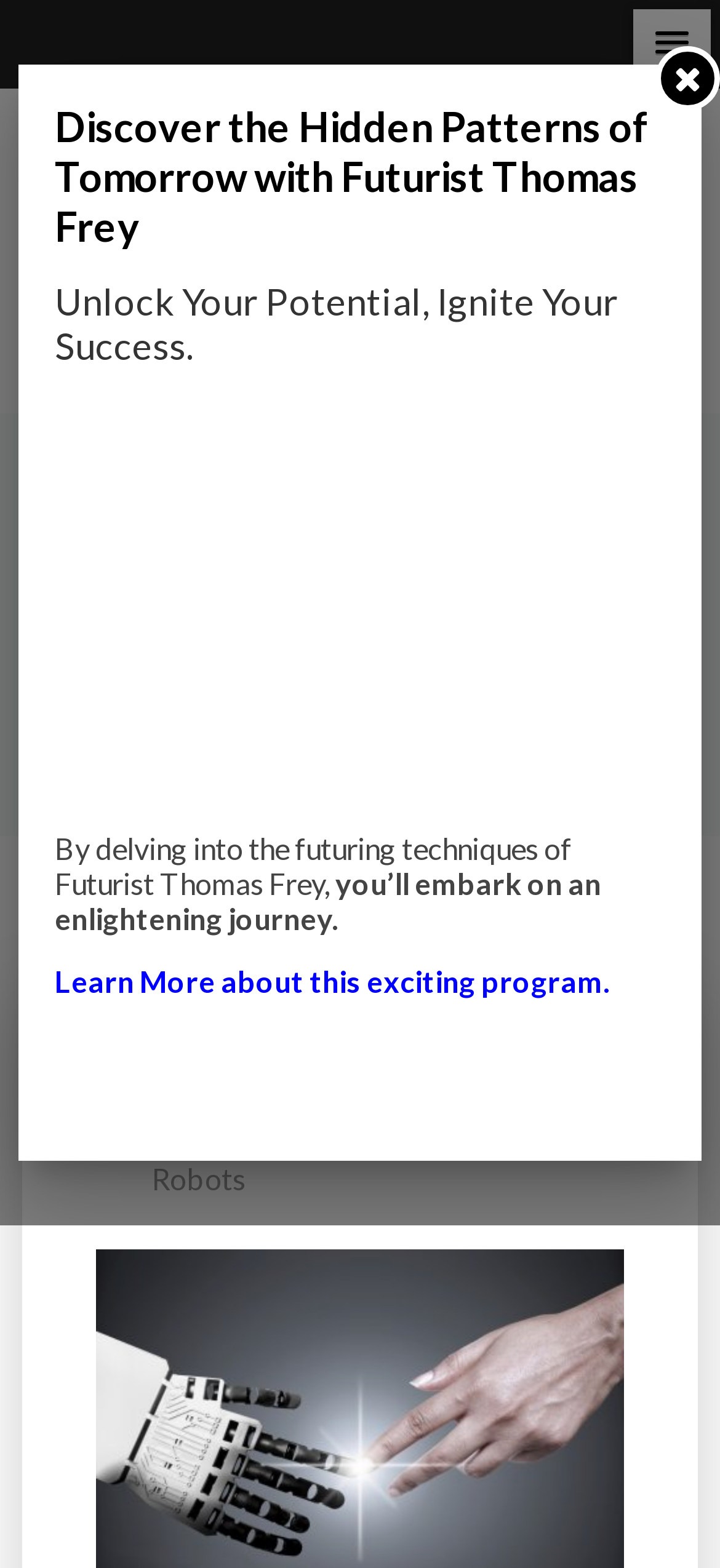Respond to the following query with just one word or a short phrase: 
What is the shape of the icon on the top-right corner of the webpage?

Button